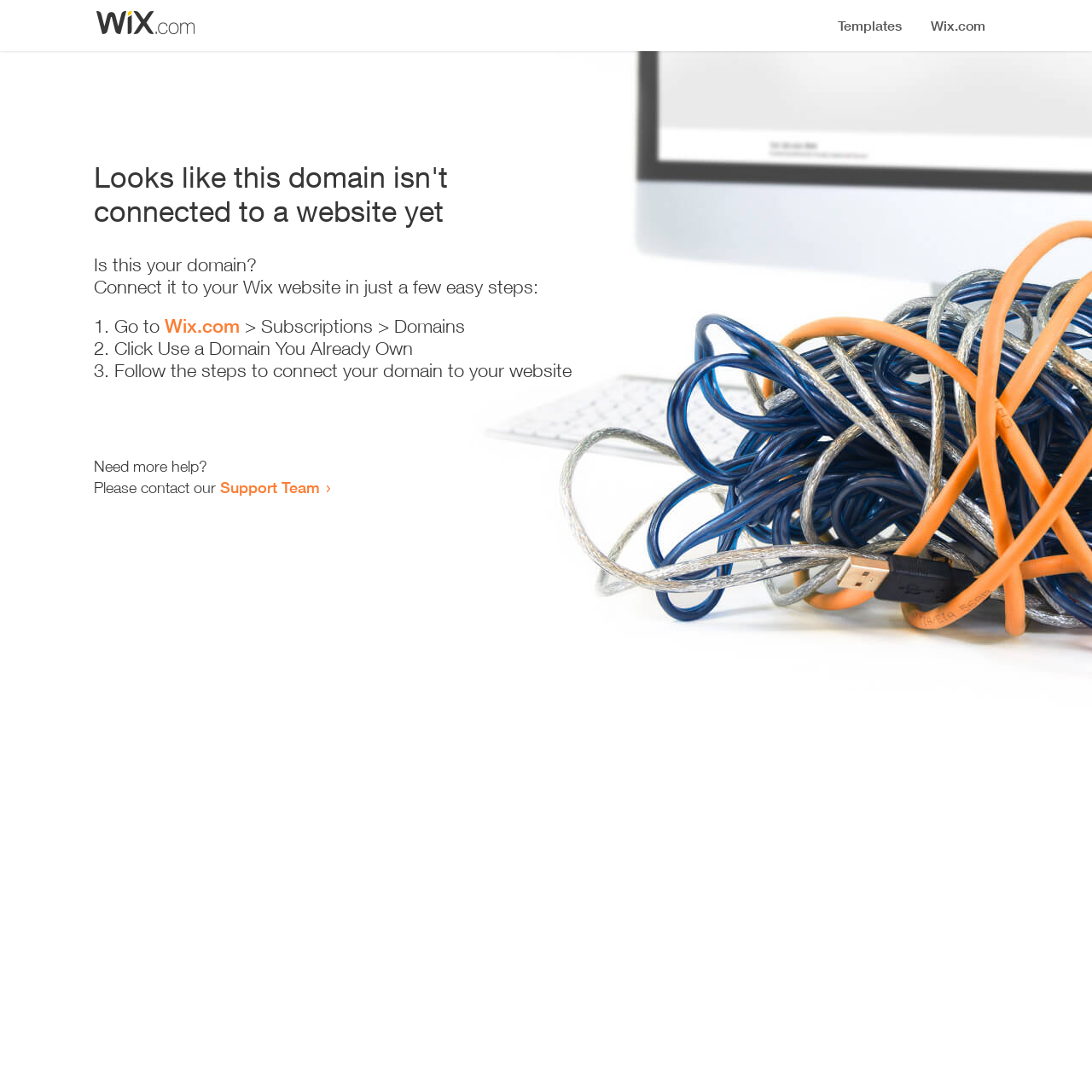Look at the image and answer the question in detail:
What is the first step to connect the domain to a website?

The webpage provides a list of instructions to connect the domain to a website, and the first step is to 'Go to Wix.com', which is a link provided on the webpage.